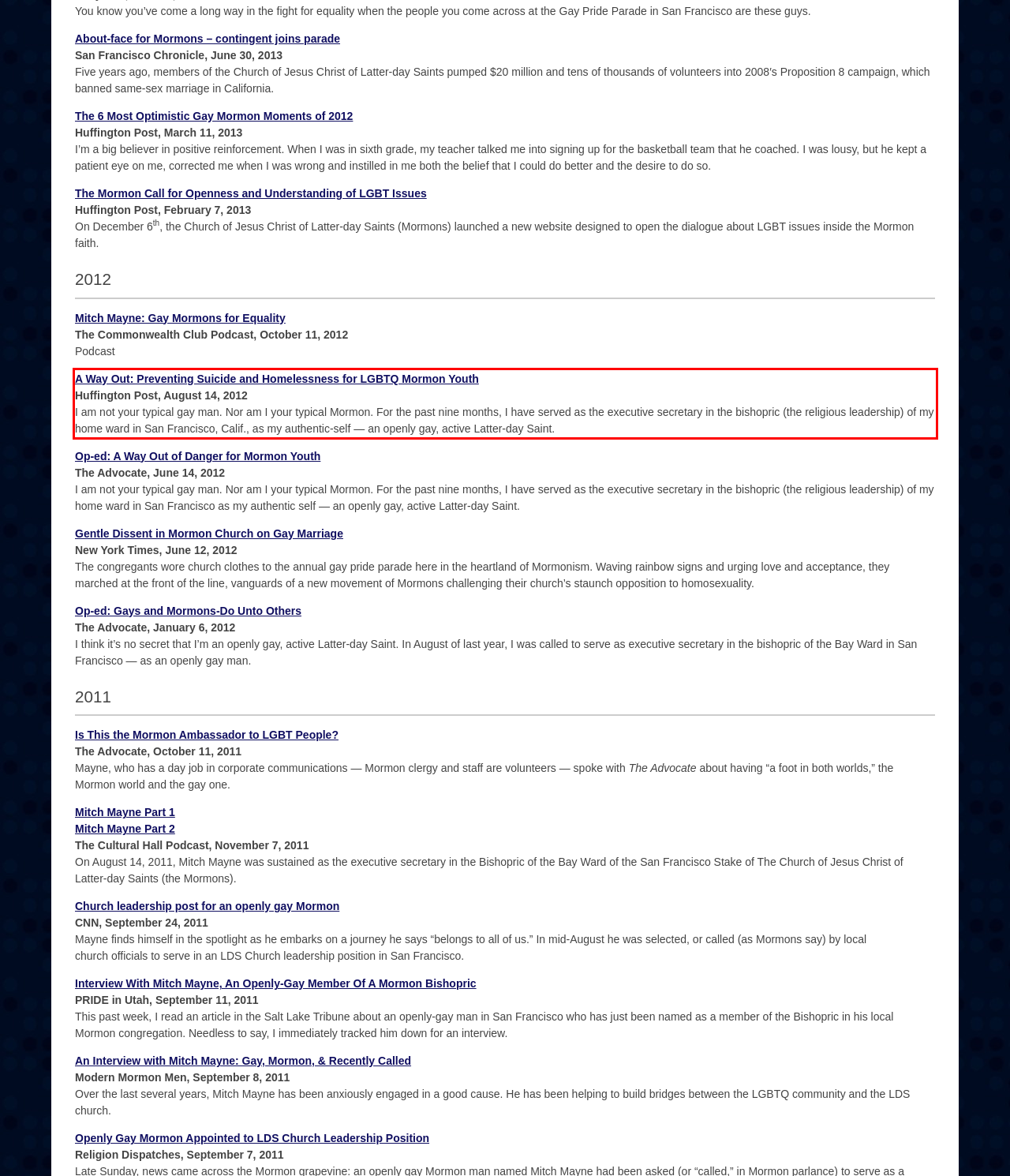Analyze the red bounding box in the provided webpage screenshot and generate the text content contained within.

A Way Out: Preventing Suicide and Homelessness for LGBTQ Mormon Youth Huffington Post, August 14, 2012 I am not your typical gay man. Nor am I your typical Mormon. For the past nine months, I have served as the executive secretary in the bishopric (the religious leadership) of my home ward in San Francisco, Calif., as my authentic-self — an openly gay, active Latter-day Saint.